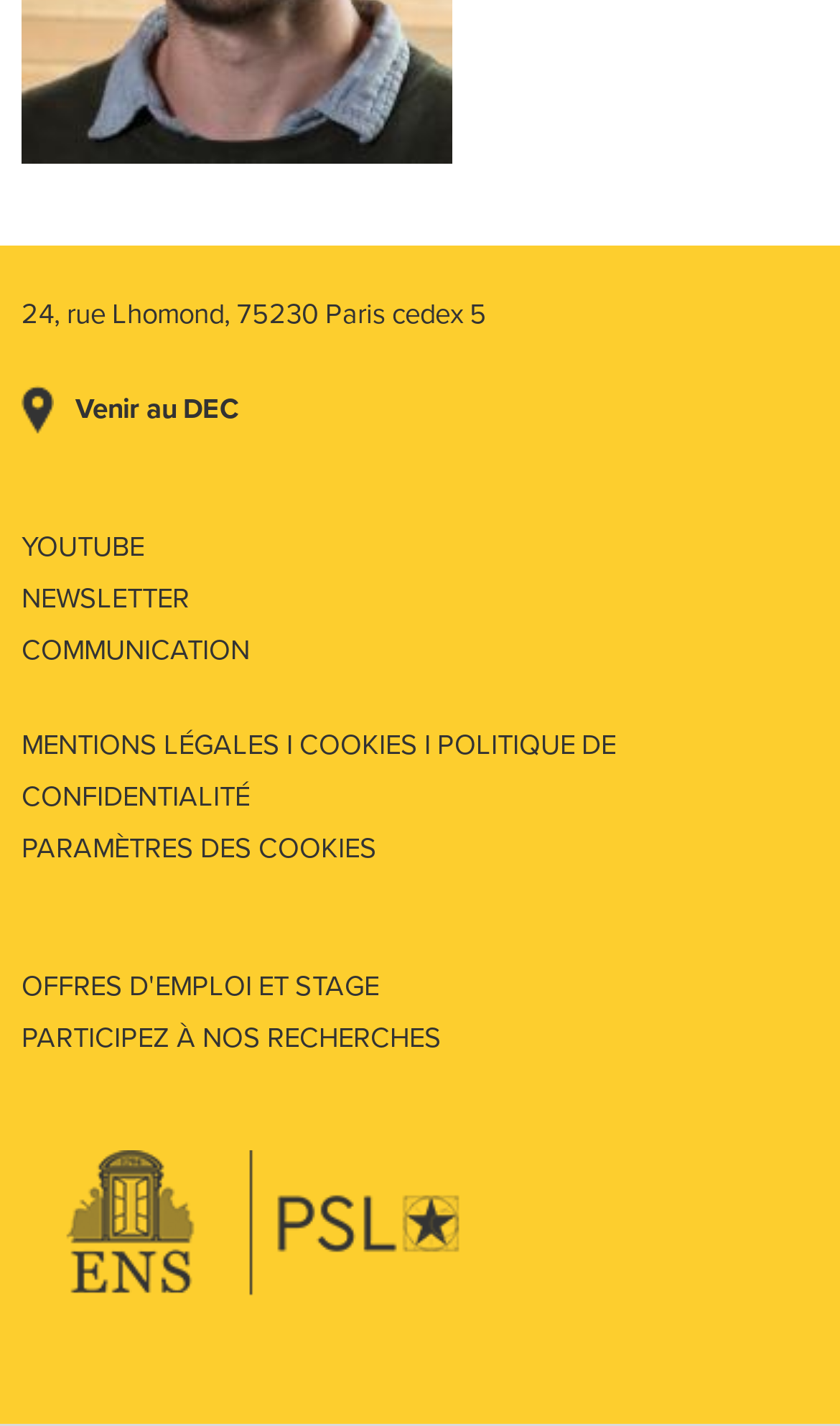Provide the bounding box coordinates for the area that should be clicked to complete the instruction: "Go to the YouTube channel".

[0.026, 0.366, 0.974, 0.402]